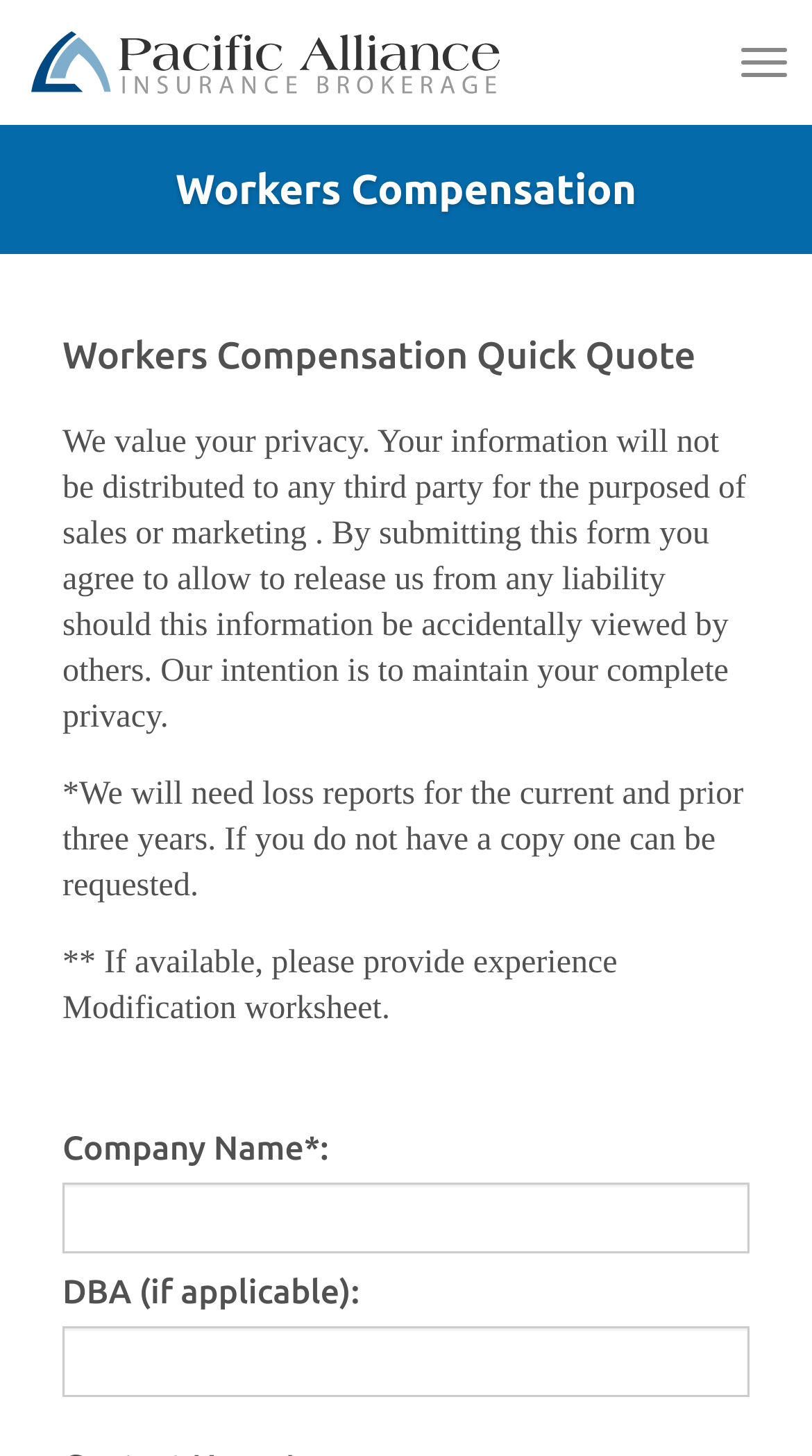Analyze the image and provide a detailed answer to the question: What is the first field in the form?

Based on the static text 'Company Name*' and the textbox 'Company Name*:', it can be inferred that the first field in the form is the company name.